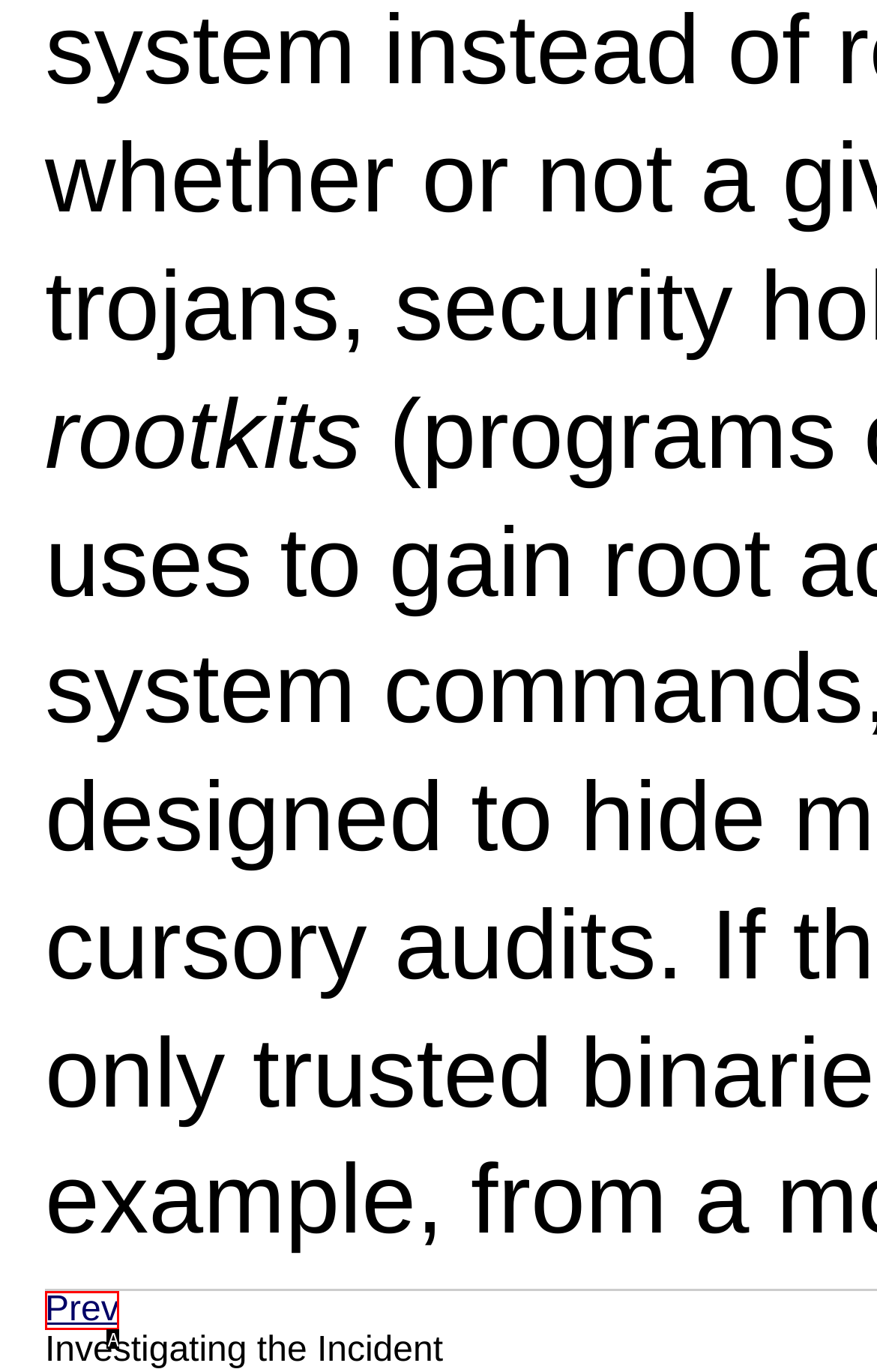Select the letter of the option that corresponds to: Prev
Provide the letter from the given options.

A